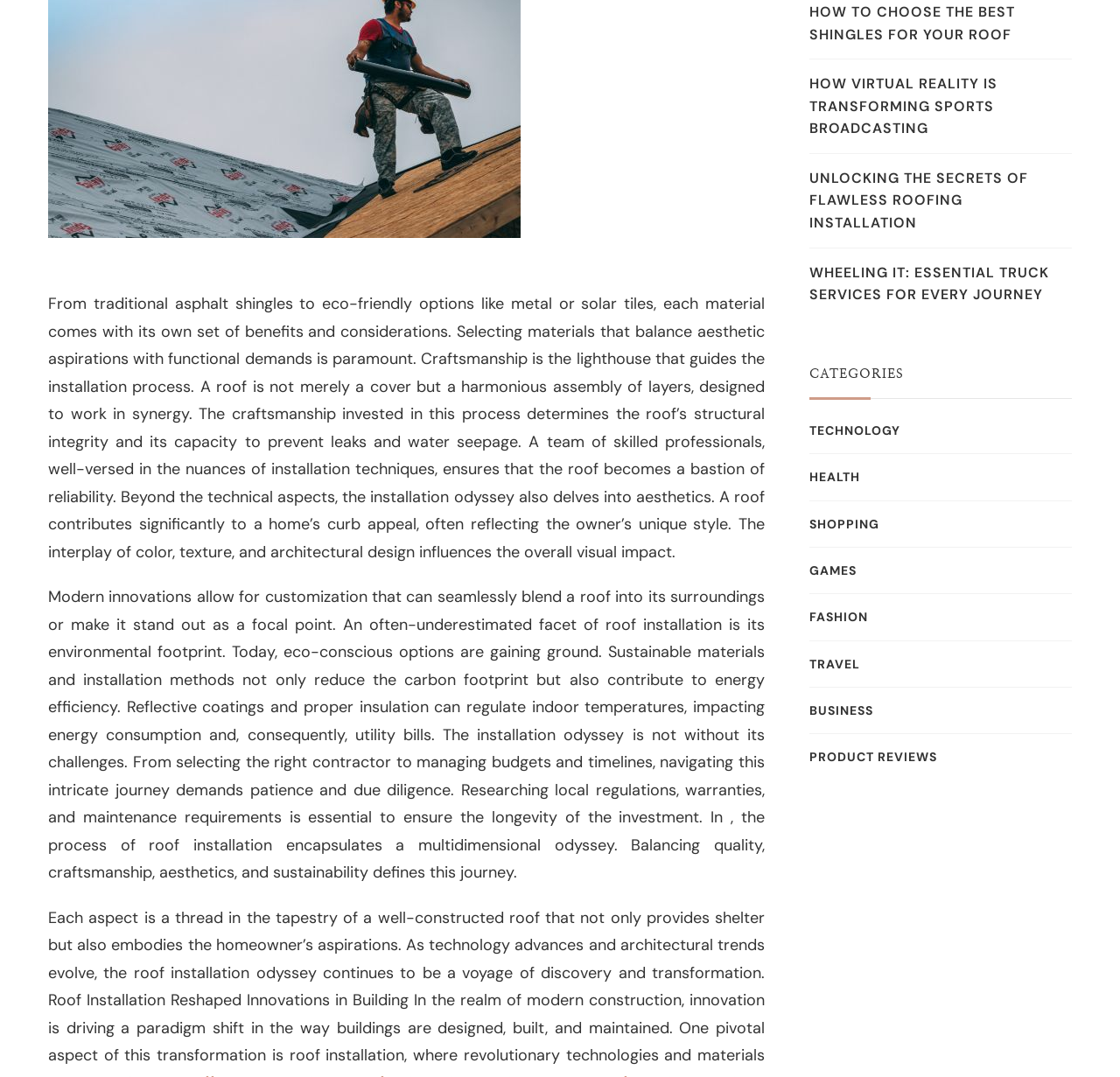Using the given element description, provide the bounding box coordinates (top-left x, top-left y, bottom-right x, bottom-right y) for the corresponding UI element in the screenshot: PRODUCT REVIEWS

[0.723, 0.694, 0.837, 0.712]